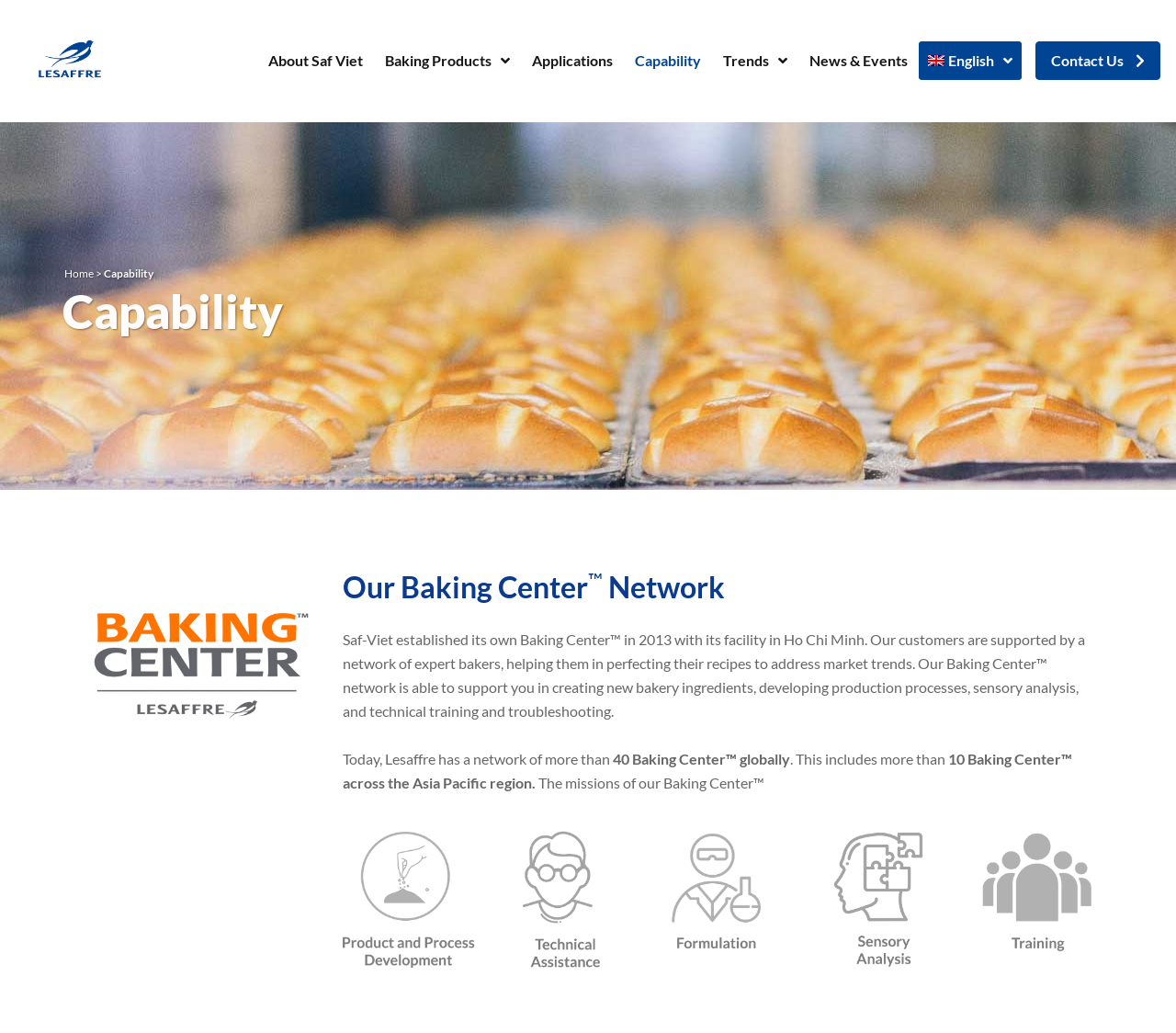What is the name of the company?
Look at the image and construct a detailed response to the question.

Based on the webpage, I can see that the company name is mentioned in the meta description as 'Capability - Lesaffre Vietnam', and also in the content of the webpage, specifically in the section about the Baking Center™ network.